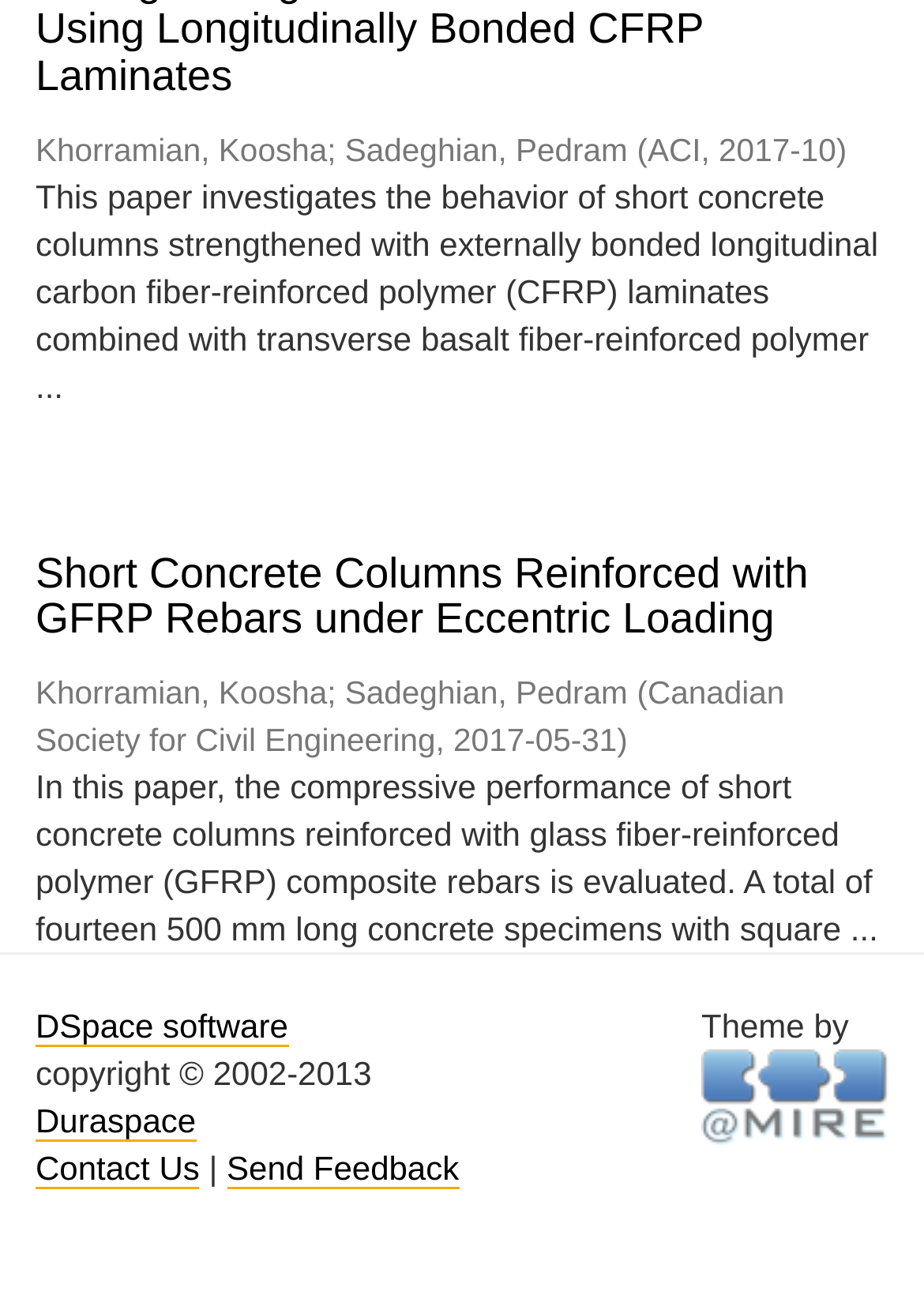Answer succinctly with a single word or phrase:
What is the organization of the second paper?

Canadian Society for Civil Engineering